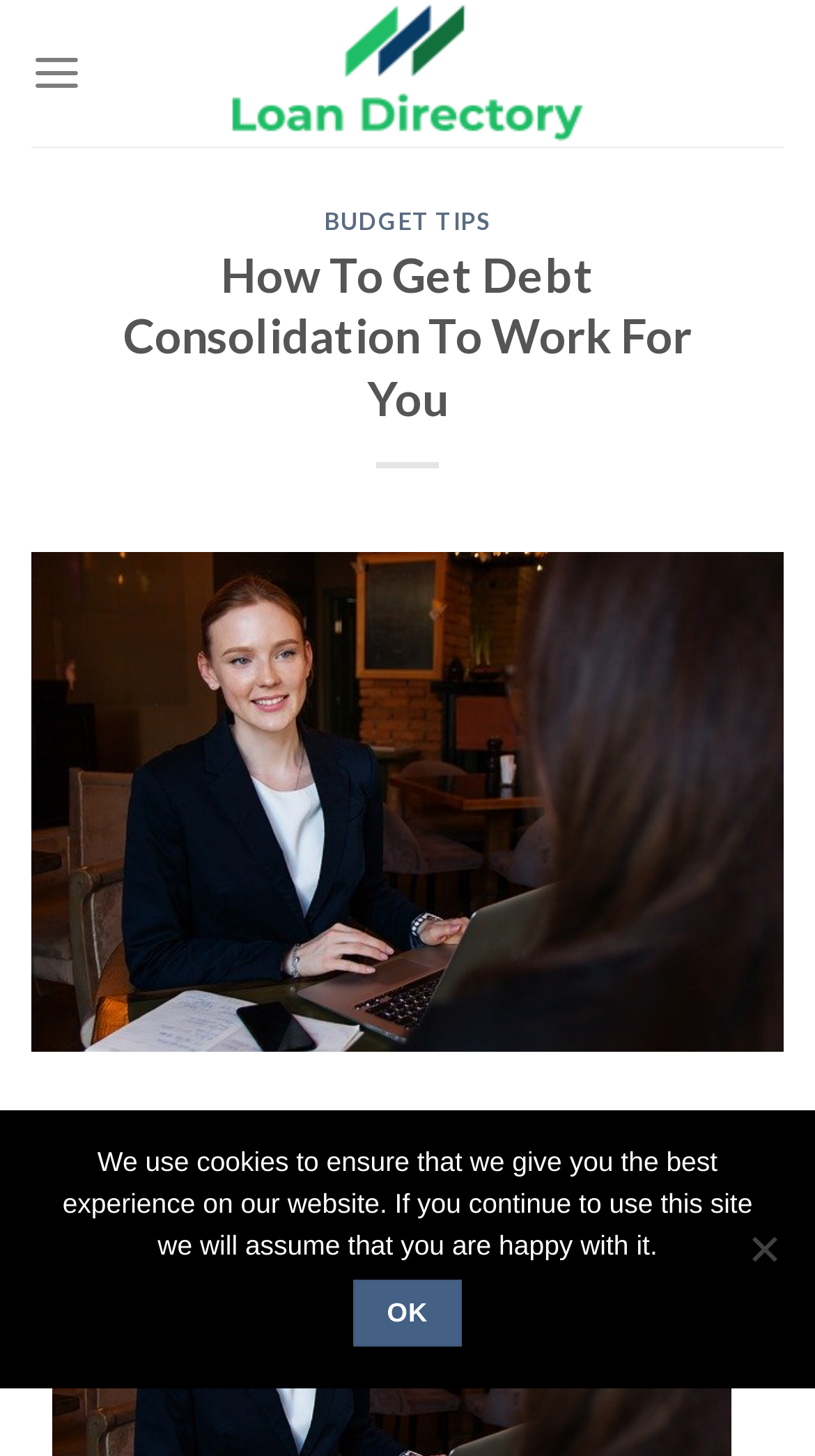What is the text on the top-left corner of the webpage?
Respond with a short answer, either a single word or a phrase, based on the image.

Loan Directory